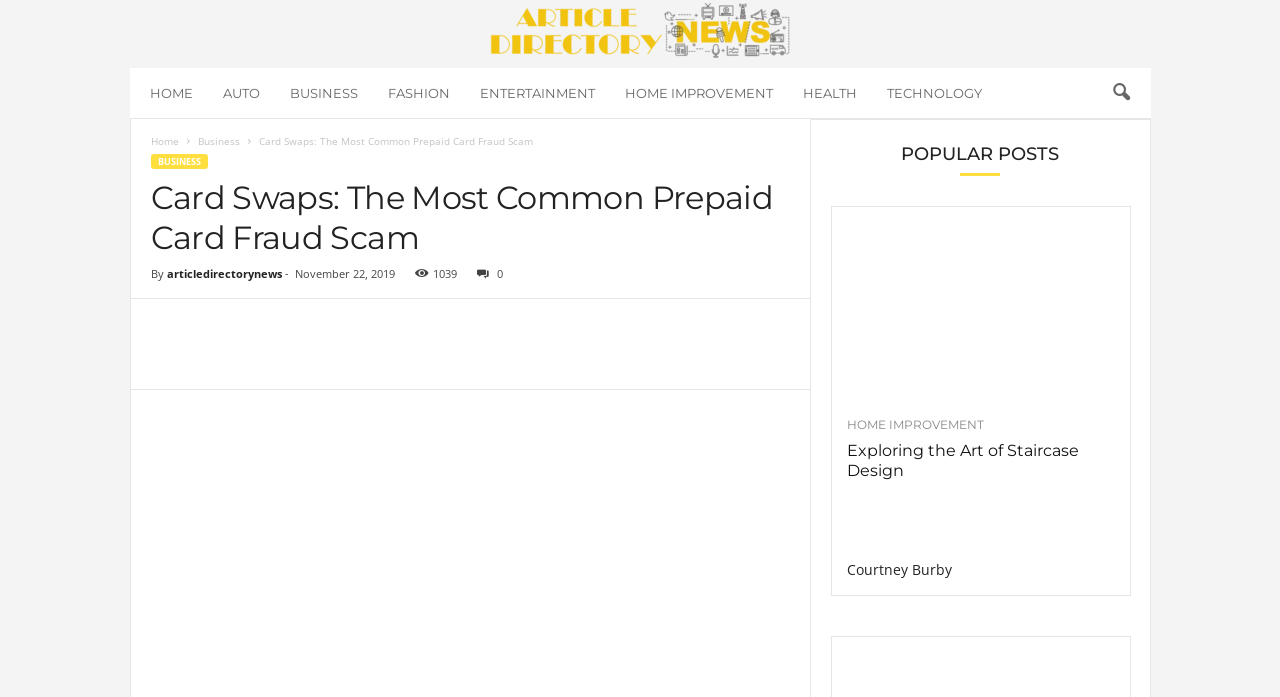Offer a meticulous description of the webpage's structure and content.

The webpage is about prepaid card fraud scams, specifically focusing on "Card Swaps: The Most Common Prepaid Card Fraud Scam". At the top, there is a navigation menu with 8 links: "HOME", "AUTO", "BUSINESS", "FASHION", "ENTERTAINMENT", "HOME IMPROVEMENT", "HEALTH", and "TECHNOLOGY", aligned horizontally across the top of the page. To the right of these links, there is a search icon button.

Below the navigation menu, there is a header section with the title "Card Swaps: The Most Common Prepaid Card Fraud Scam" in large font. Underneath the title, there is a byline with the author's name "articledirectorynews" and the publication date "November 22, 2019". 

On the left side of the page, there are several social media links, including Facebook, Twitter, and LinkedIn. 

The main content of the page is divided into two sections. On the left, there is a section titled "POPULAR POSTS" with two articles listed: "Staircases" and "Exploring the Art of Staircase Design". Each article has a thumbnail image and a brief description. On the right side of the page, there is a longer article about prepaid card fraud scams, with the introductory text "But this is not the case with prepaid cards. You have topped up a certain amount on your prepaid card so whoever has it and knows your PIN, they would...".